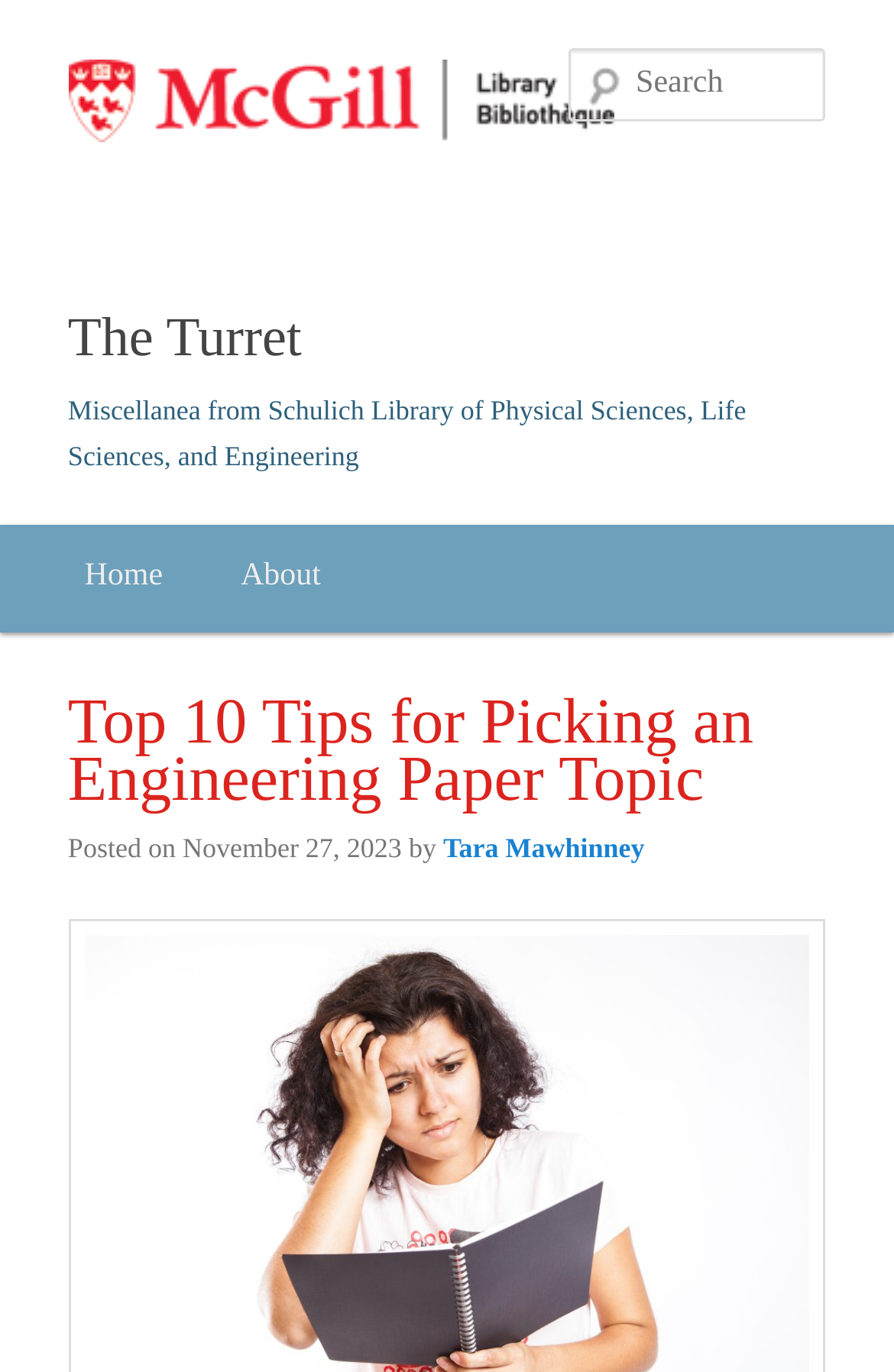Locate the bounding box coordinates of the element that should be clicked to fulfill the instruction: "click the 'Embroidered dog patches' link".

None